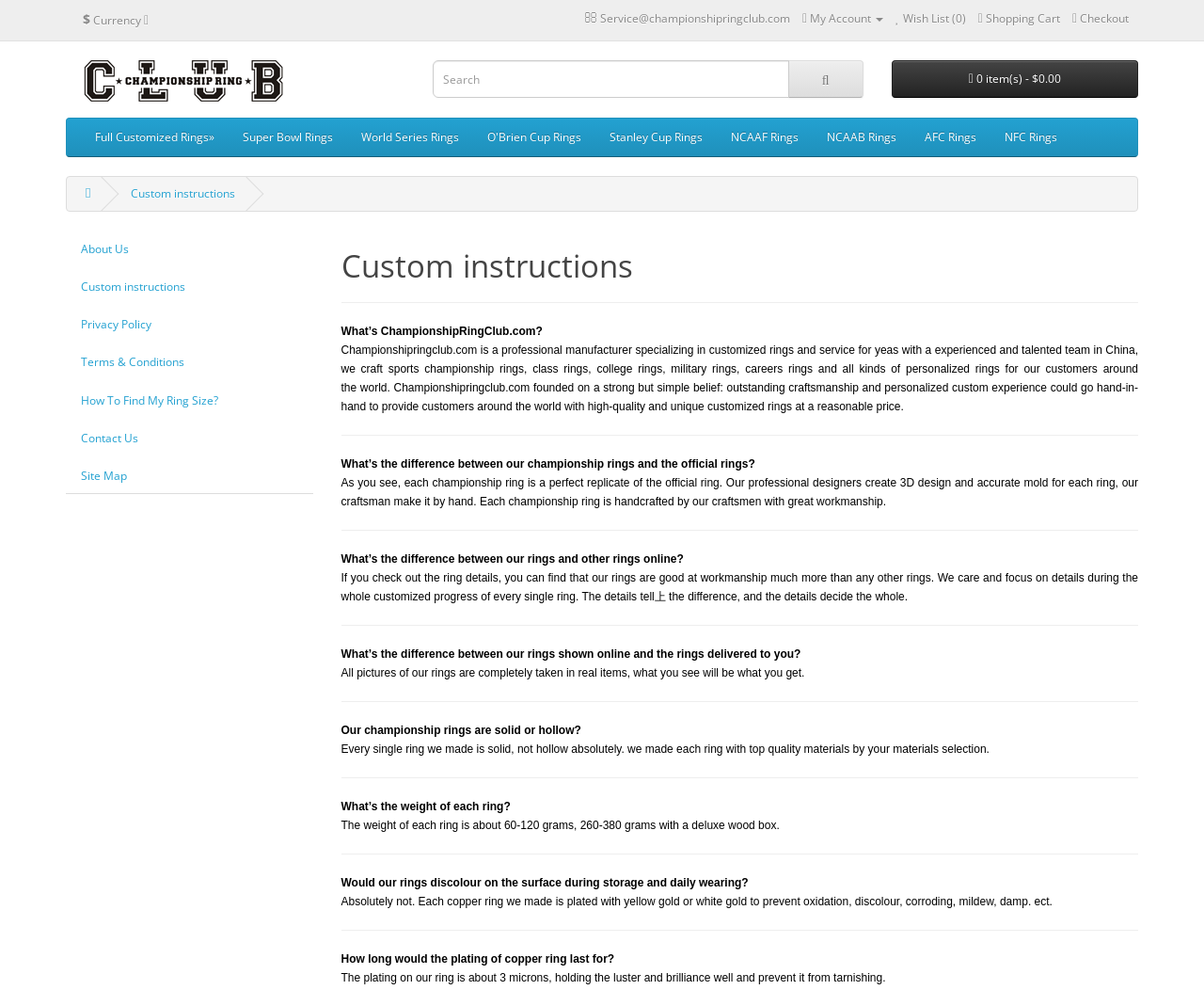What is the focus of ChampionshipRingClub.com's craftsmanship?
Using the visual information, reply with a single word or short phrase.

Details